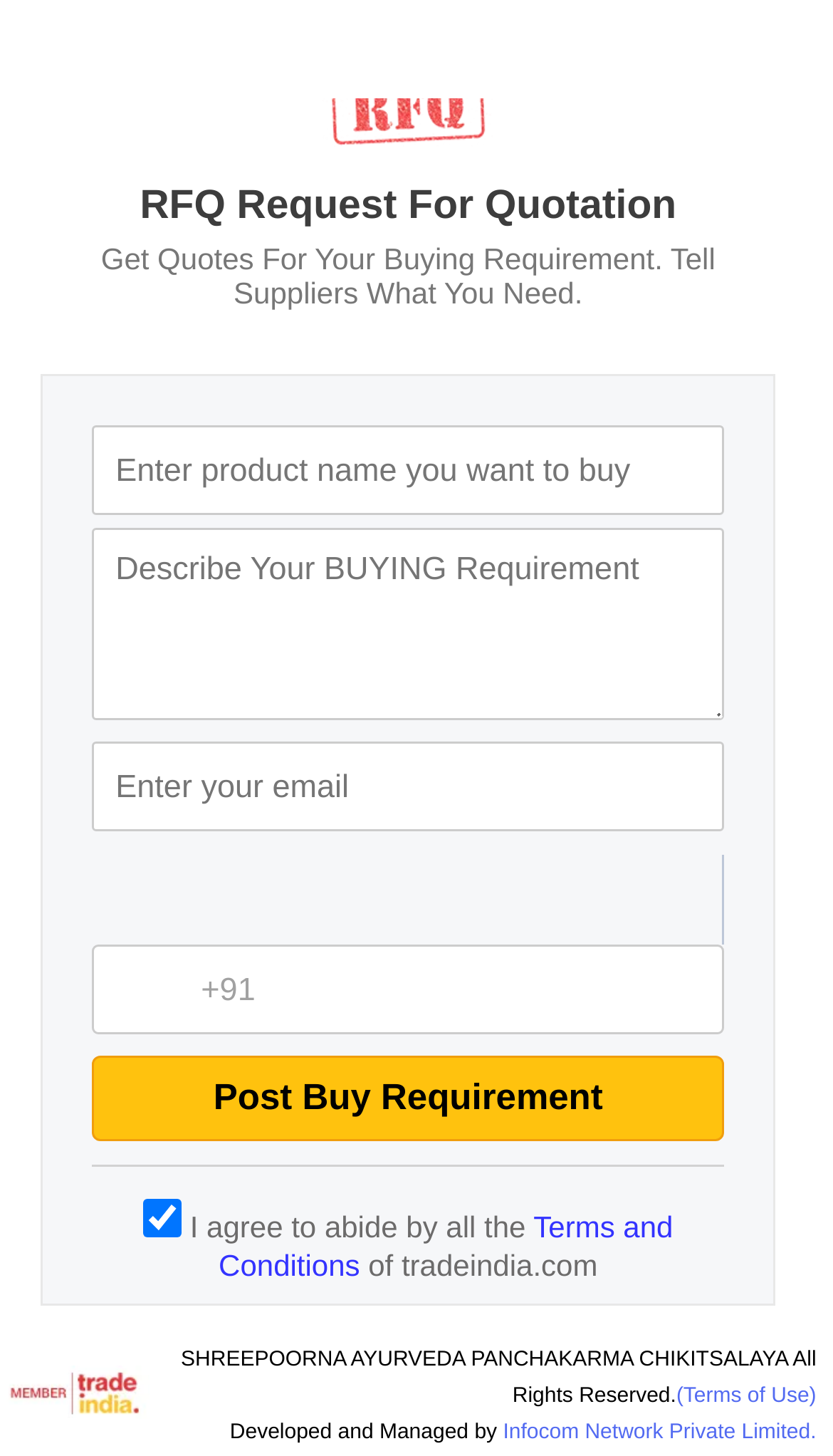Locate the bounding box coordinates of the area you need to click to fulfill this instruction: 'Describe Your BUYING Requirement'. The coordinates must be in the form of four float numbers ranging from 0 to 1: [left, top, right, bottom].

[0.111, 0.363, 0.869, 0.495]